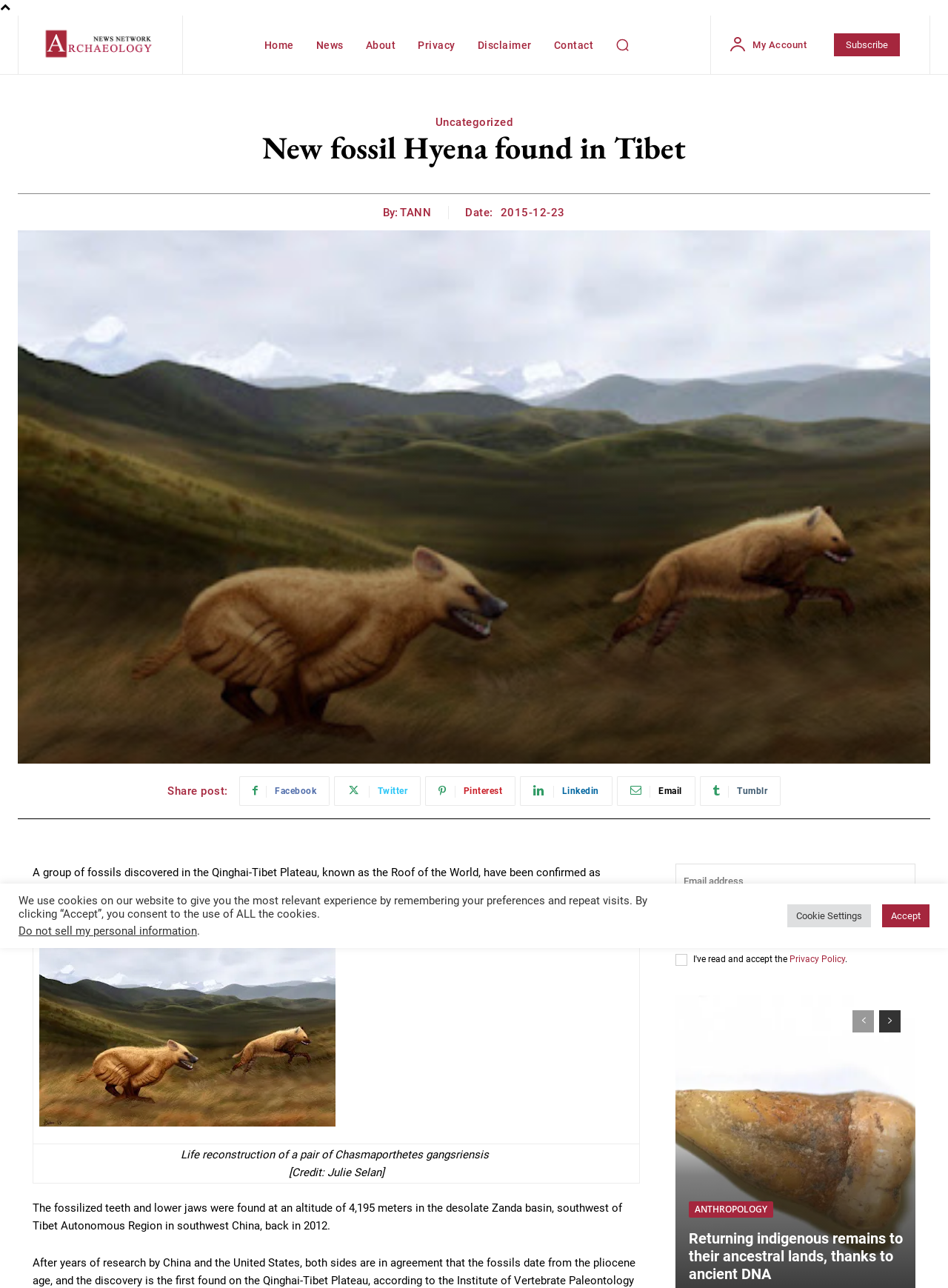Please determine the bounding box coordinates for the element that should be clicked to follow these instructions: "Subscribe to the newsletter".

[0.879, 0.026, 0.949, 0.044]